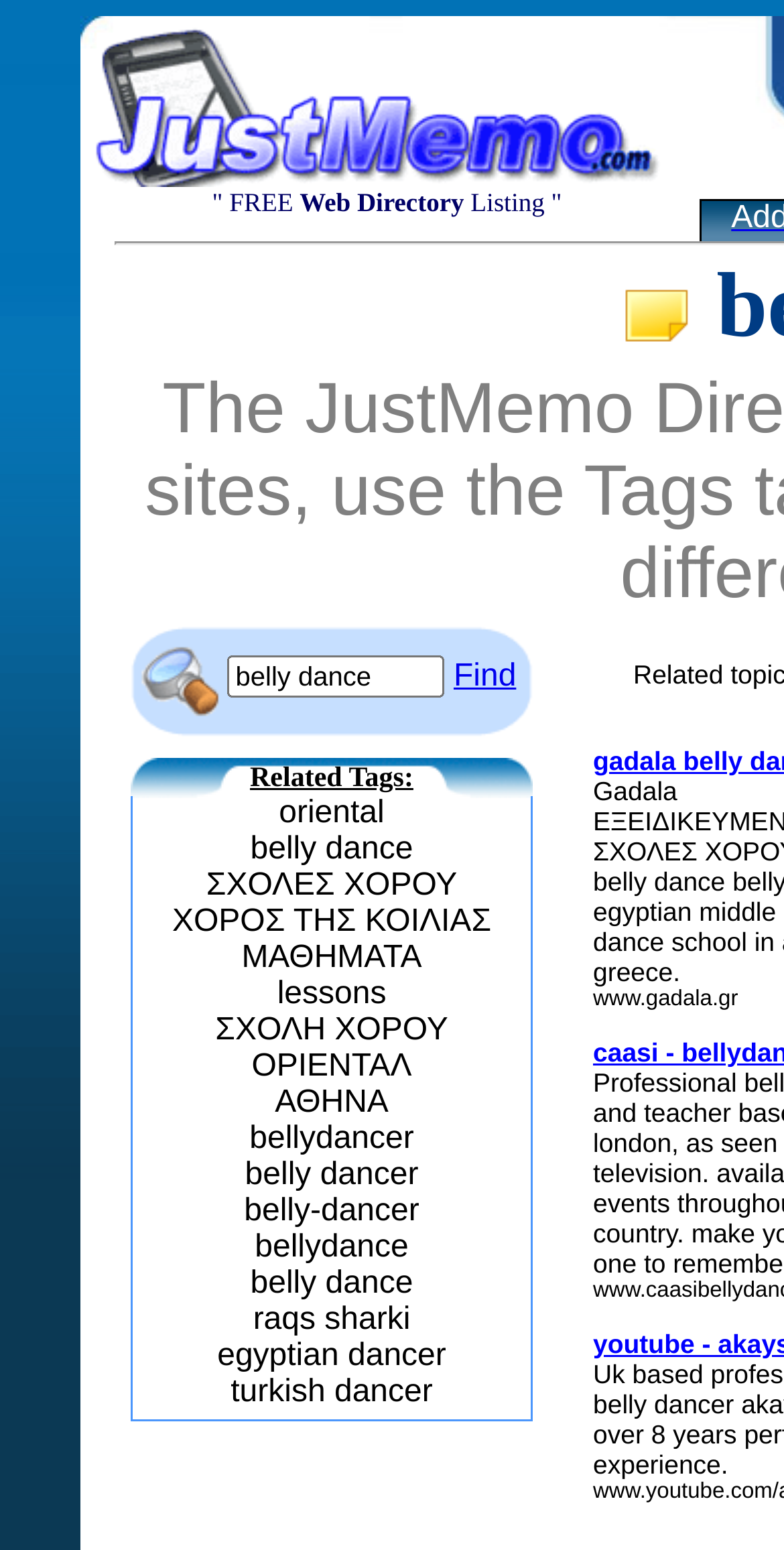Give a one-word or one-phrase response to the question: 
What type of dance is the website related to?

Belly dance